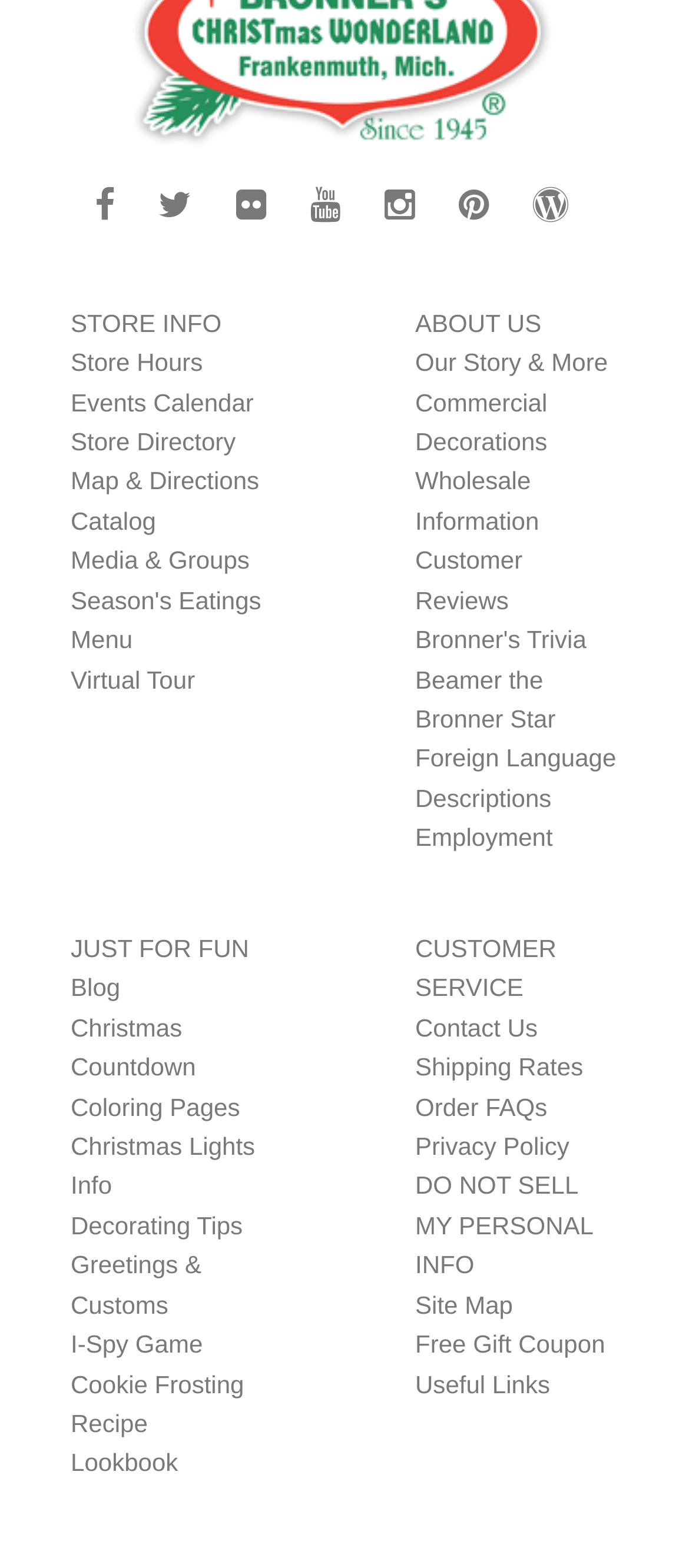Find the bounding box coordinates of the element you need to click on to perform this action: 'Explore the events calendar'. The coordinates should be represented by four float values between 0 and 1, in the format [left, top, right, bottom].

[0.103, 0.247, 0.368, 0.265]